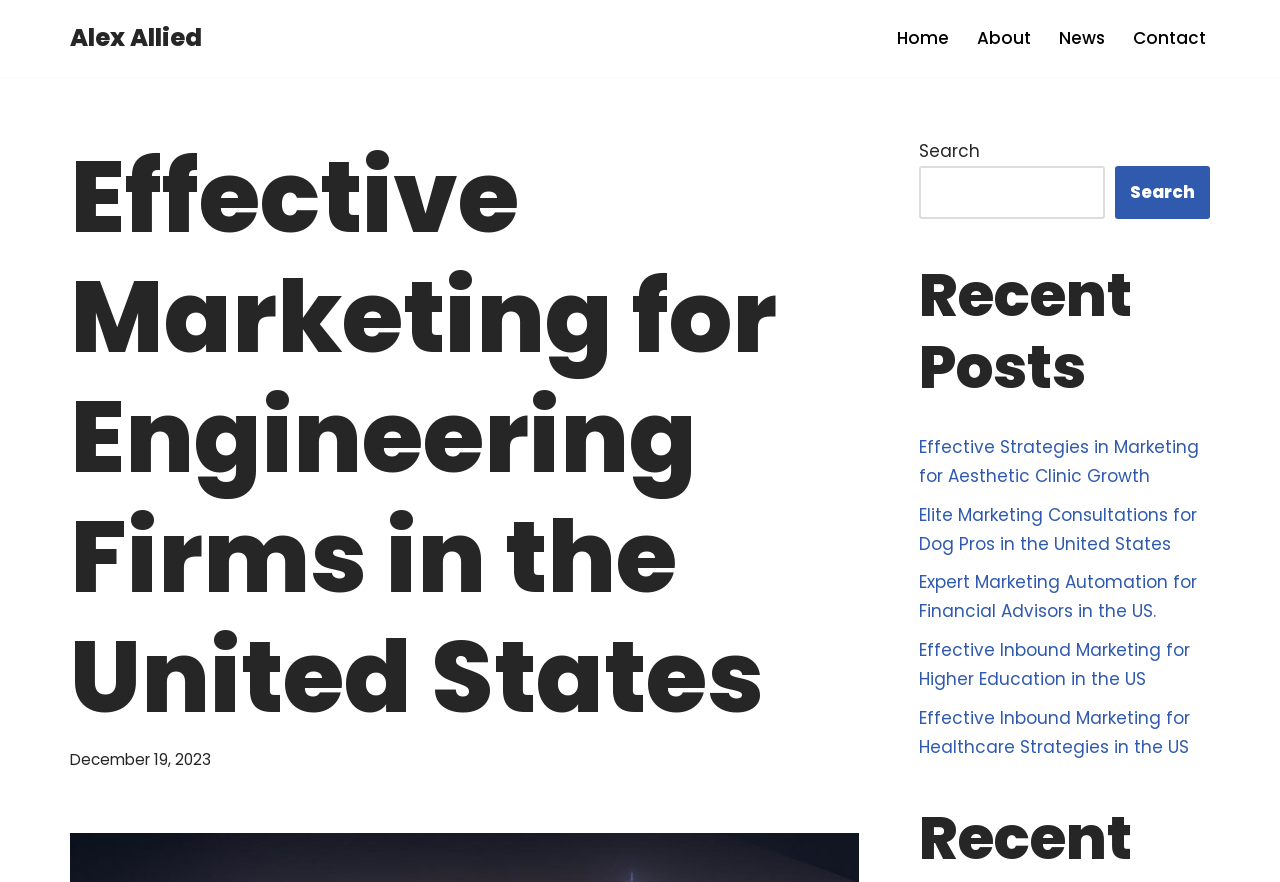Show the bounding box coordinates for the element that needs to be clicked to execute the following instruction: "search for something". Provide the coordinates in the form of four float numbers between 0 and 1, i.e., [left, top, right, bottom].

[0.718, 0.188, 0.863, 0.248]